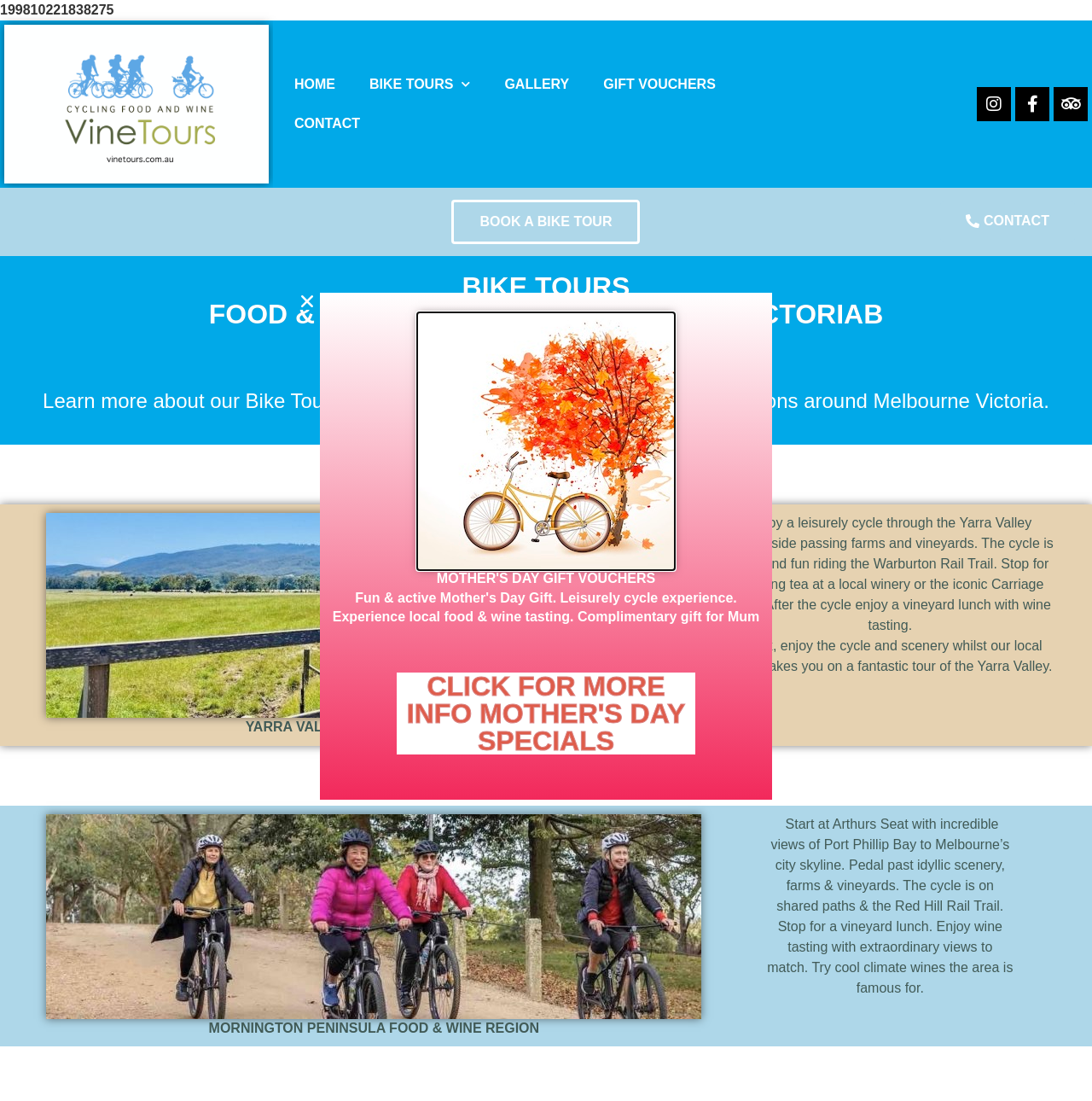Please predict the bounding box coordinates (top-left x, top-left y, bottom-right x, bottom-right y) for the UI element in the screenshot that fits the description: parent_node: MOTHER'S DAY GIFT VOUCHERS

[0.383, 0.285, 0.617, 0.517]